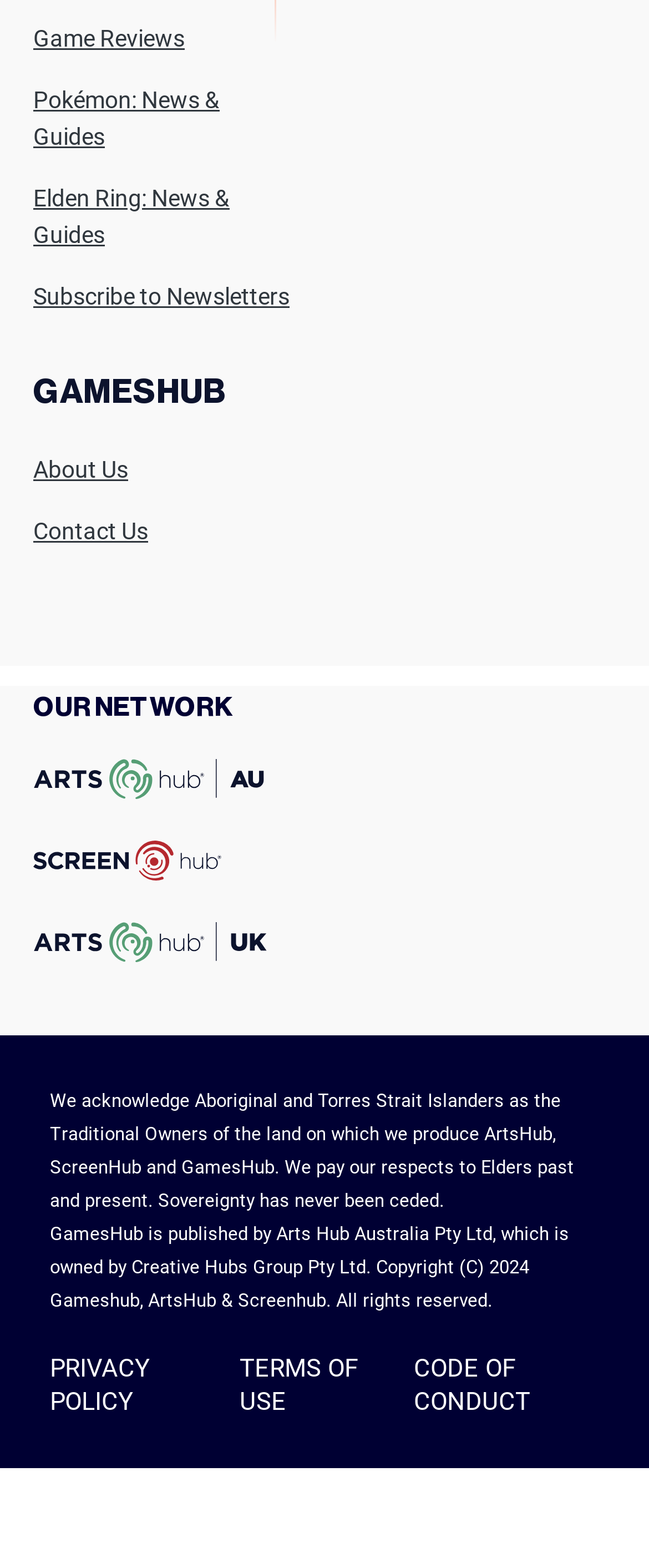Bounding box coordinates are specified in the format (top-left x, top-left y, bottom-right x, bottom-right y). All values are floating point numbers bounded between 0 and 1. Please provide the bounding box coordinate of the region this sentence describes: Subscribe to Newsletters

[0.051, 0.177, 0.446, 0.2]